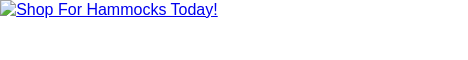Give a short answer to this question using one word or a phrase:
What is the purpose of the call-to-action button?

to shop for hammocks